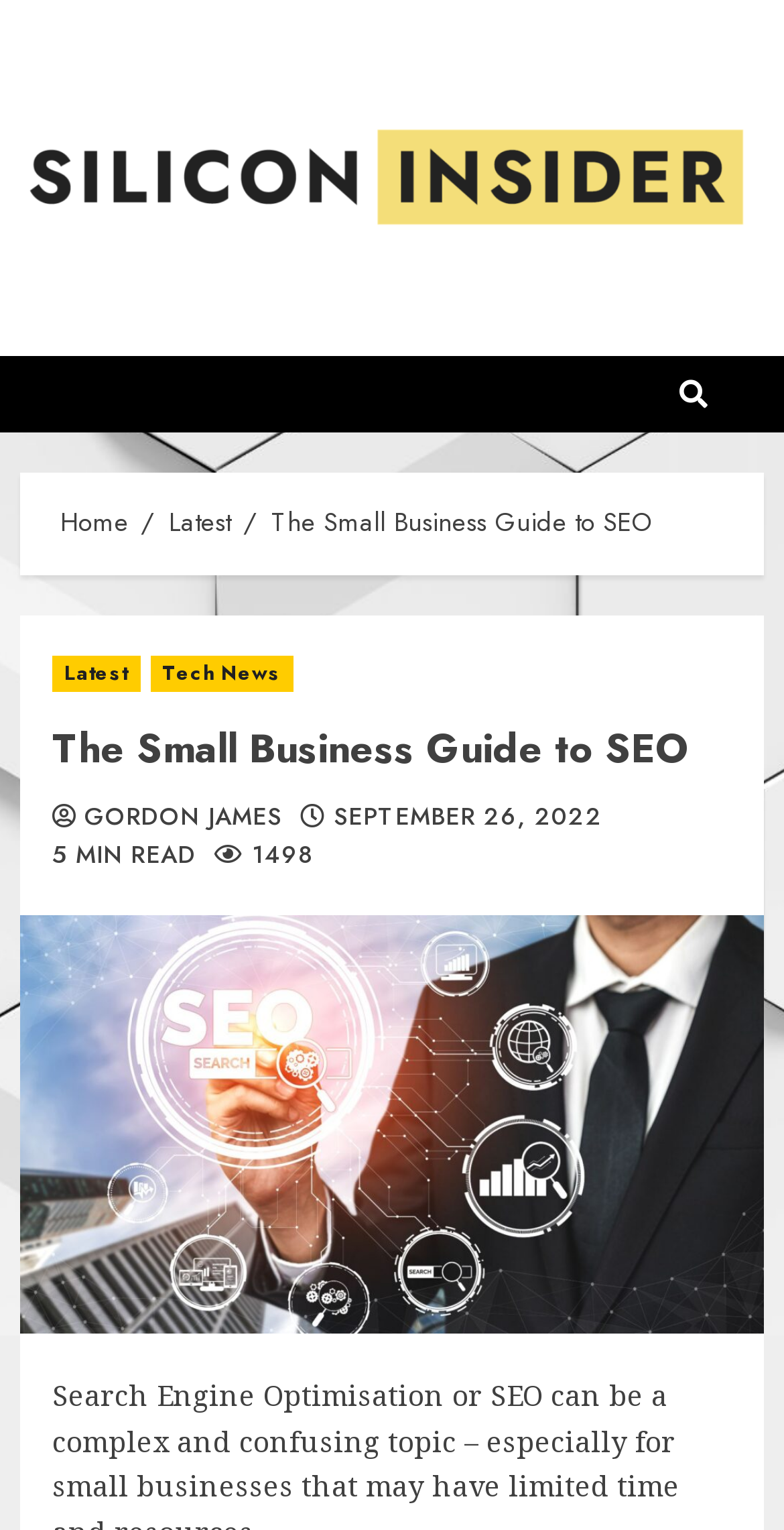Explain the webpage in detail, including its primary components.

The webpage is titled "The Small Business Guide to SEO - Silicon Insider" and appears to be an article or blog post about Search Engine Optimization (SEO) for small businesses. 

At the top left of the page, there is a link to "Silicon Insider" accompanied by an image with the same name. On the right side of the page, there is a search icon represented by the Unicode character "\uf002". 

Below the top section, there is a navigation menu labeled "Breadcrumbs" containing three links: "Home", "Latest", and "The Small Business Guide to SEO". The last link is also the title of the article.

The main content of the article is divided into sections. The first section is a header area with several links, including "Latest" and "Tech News". The title of the article, "The Small Business Guide to SEO", is displayed prominently in this section. 

Below the title, there is an author's name, "GORDON JAMES", and a publication date, "SEPTEMBER 26, 2022". The article's reading time, "5 MIN READ", is also displayed. There is a link with a Unicode character "\uf06e" and the number "1498", which may represent the number of views or likes.